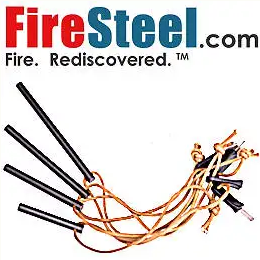Respond to the question below with a single word or phrase: What is the tagline of FireSteel.com?

Fire. Rediscovered.